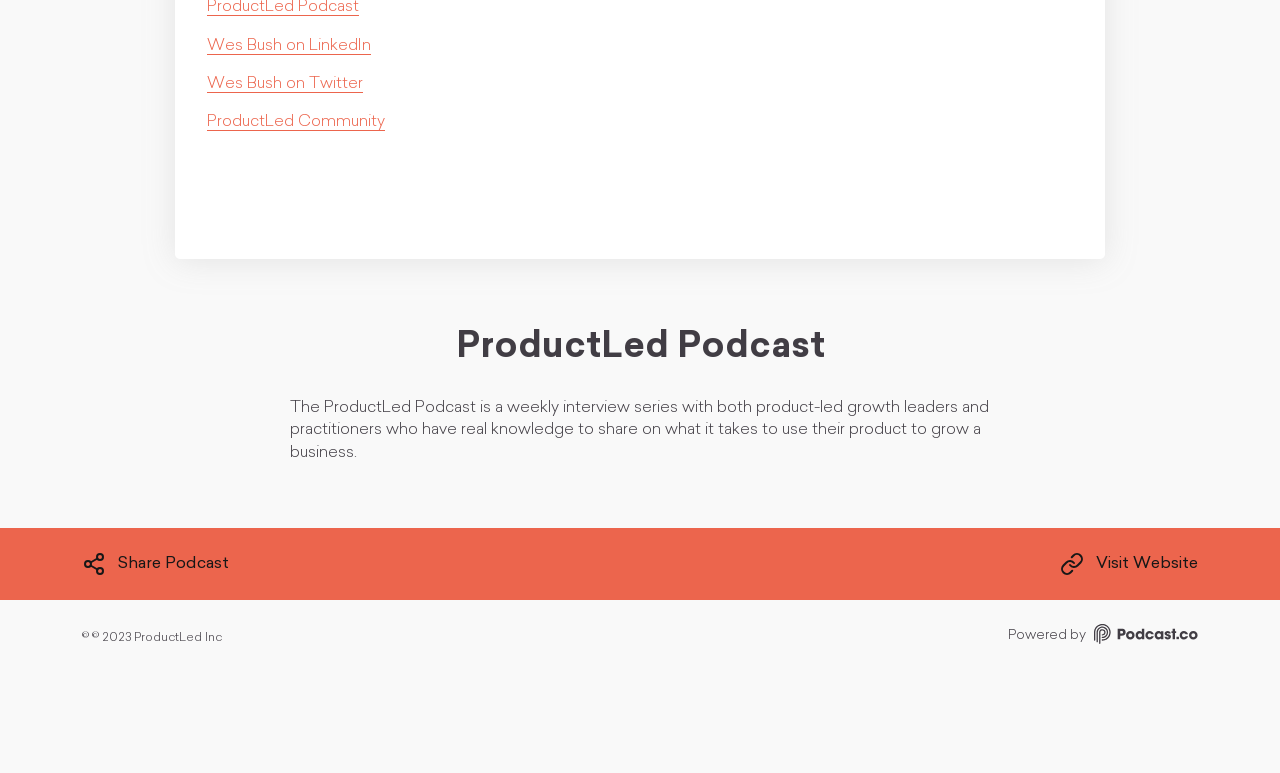Identify and provide the bounding box coordinates of the UI element described: "Share Podcast". The coordinates should be formatted as [left, top, right, bottom], with each number being a float between 0 and 1.

[0.064, 0.714, 0.179, 0.745]